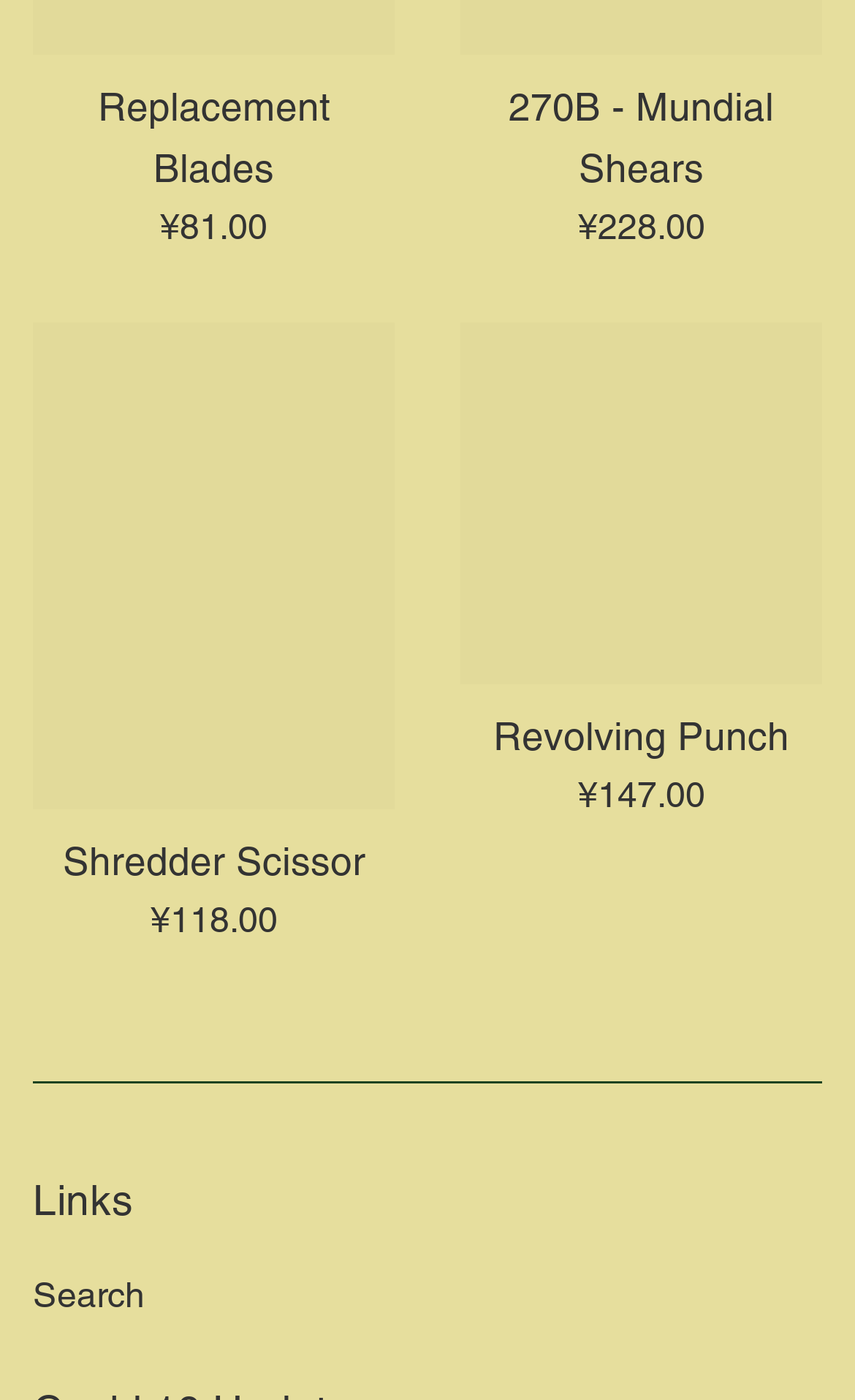Using details from the image, please answer the following question comprehensively:
What is the orientation of the separator?

The separator element has an attribute 'orientation: horizontal', which indicates that it is a horizontal separator.